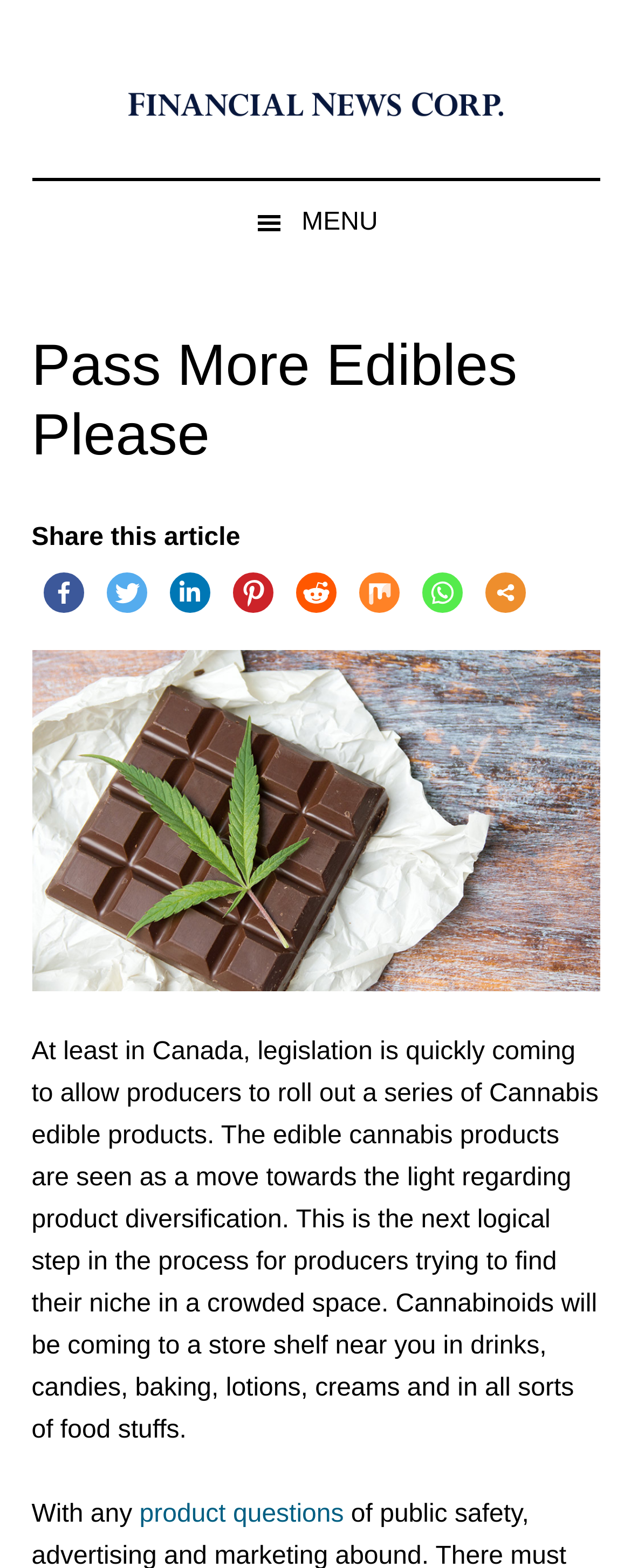Identify the bounding box coordinates of the area you need to click to perform the following instruction: "Click the 'product questions' link".

[0.221, 0.957, 0.545, 0.975]